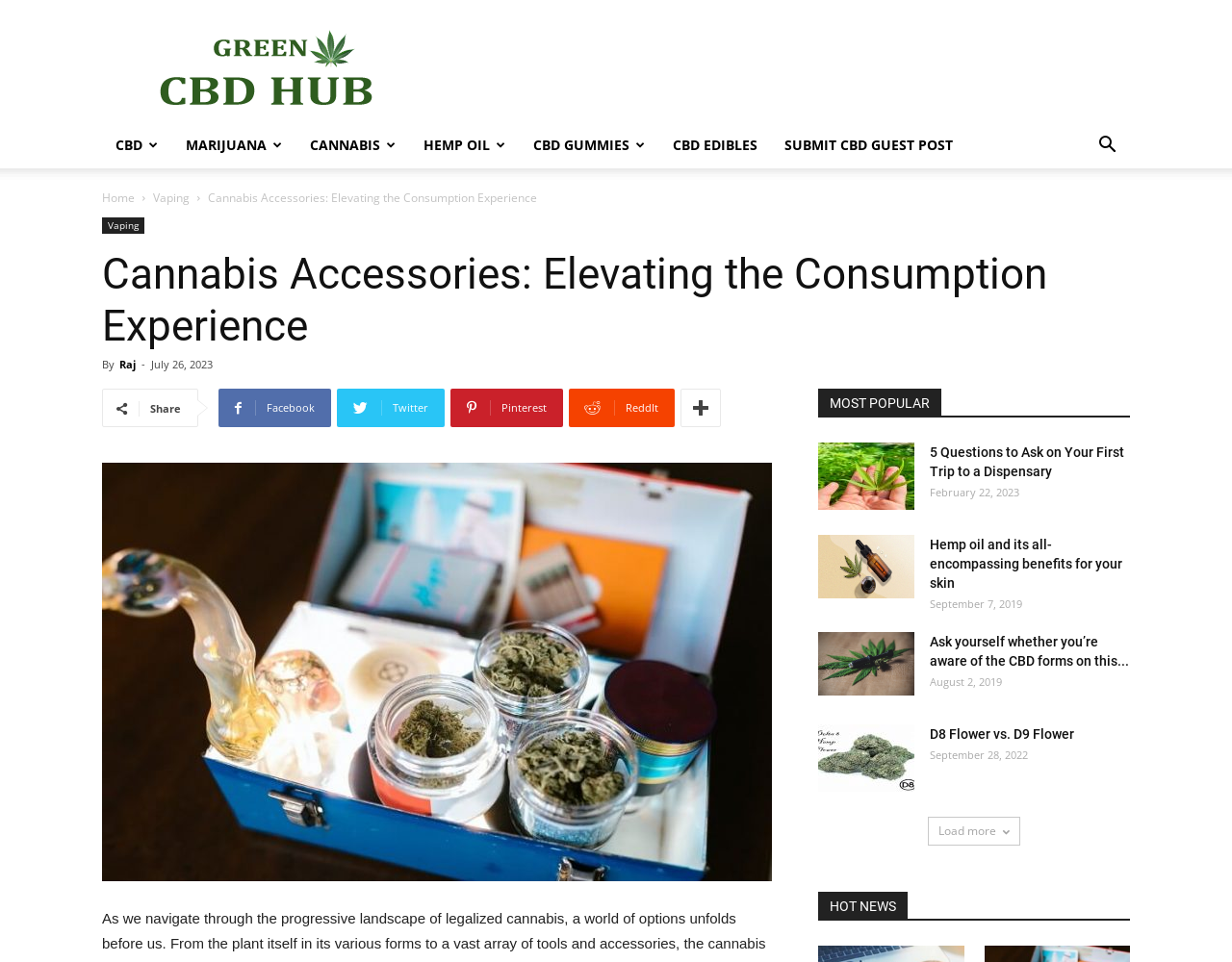Please determine the bounding box coordinates of the element to click in order to execute the following instruction: "Share the article on Facebook". The coordinates should be four float numbers between 0 and 1, specified as [left, top, right, bottom].

[0.177, 0.404, 0.269, 0.444]